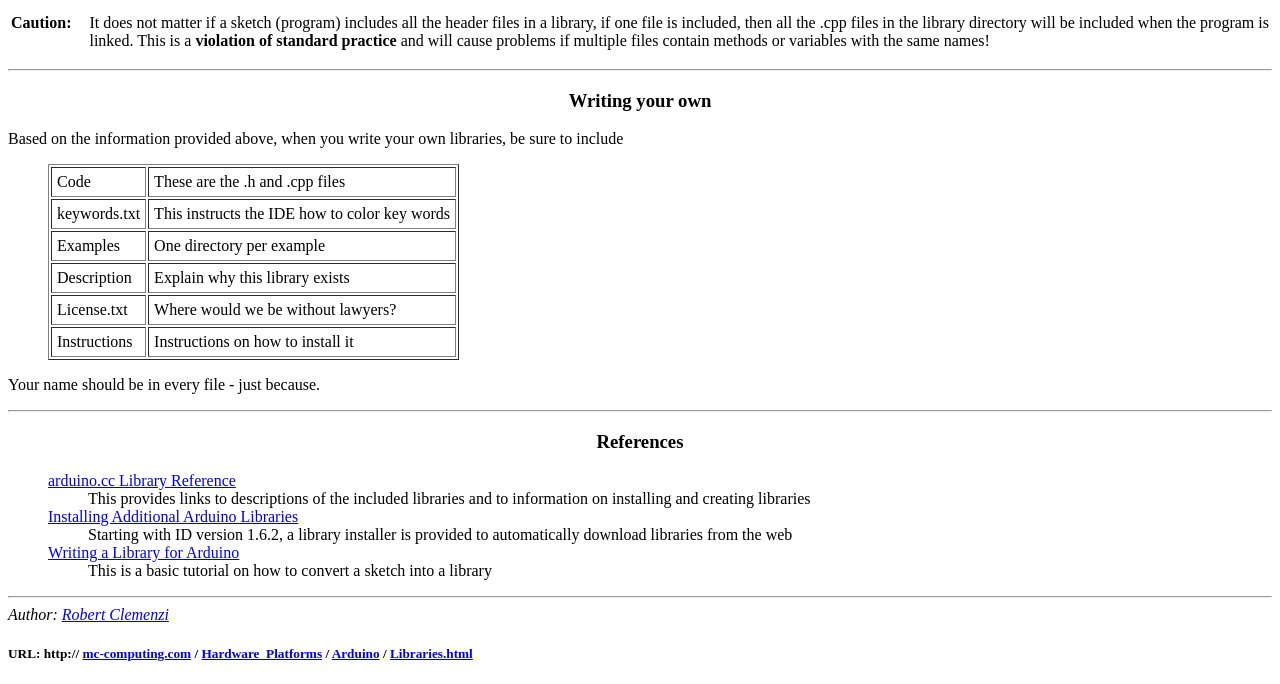Please indicate the bounding box coordinates of the element's region to be clicked to achieve the instruction: "Visit 'mc-computing.com'". Provide the coordinates as four float numbers between 0 and 1, i.e., [left, top, right, bottom].

[0.064, 0.944, 0.149, 0.966]